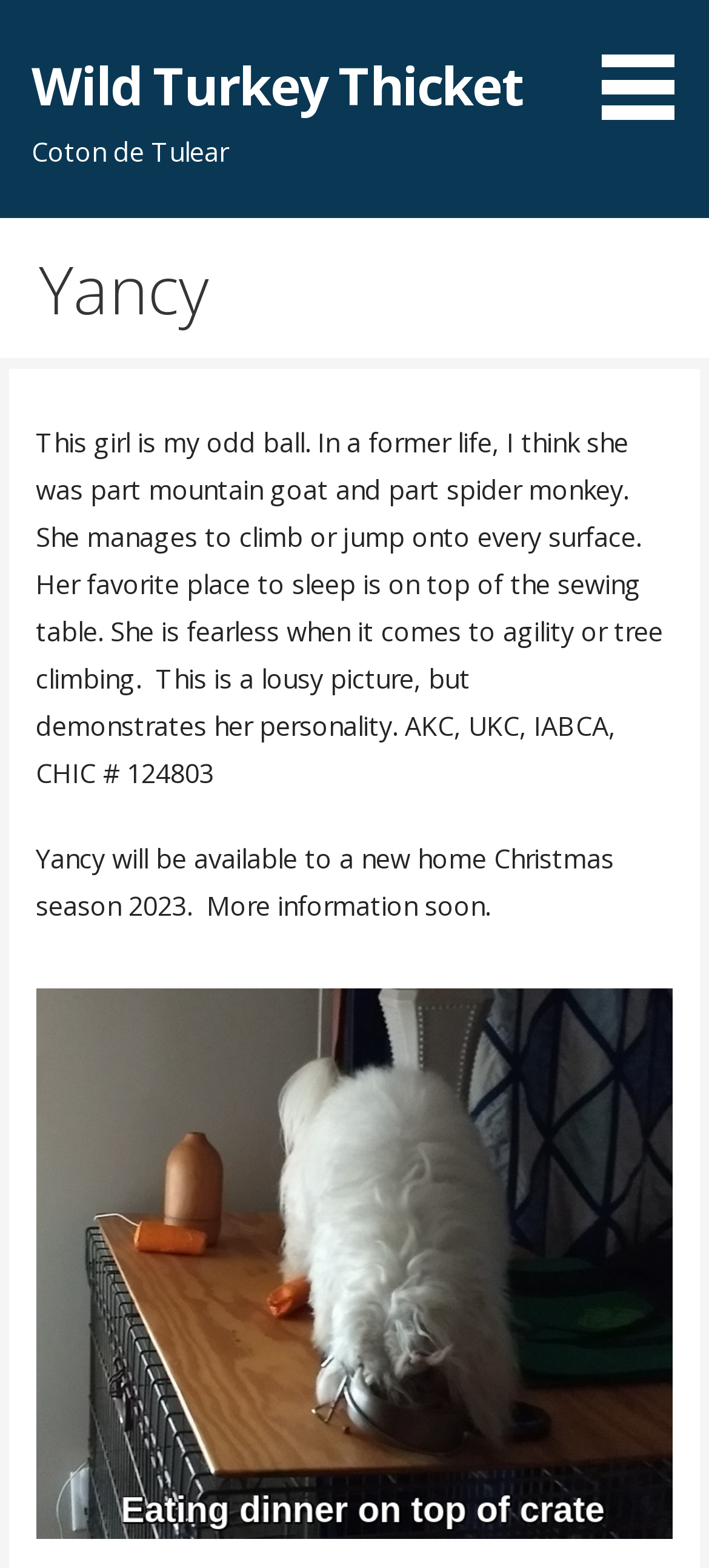What is the breed of dog mentioned on the webpage?
From the image, respond using a single word or phrase.

Coton de Tulear